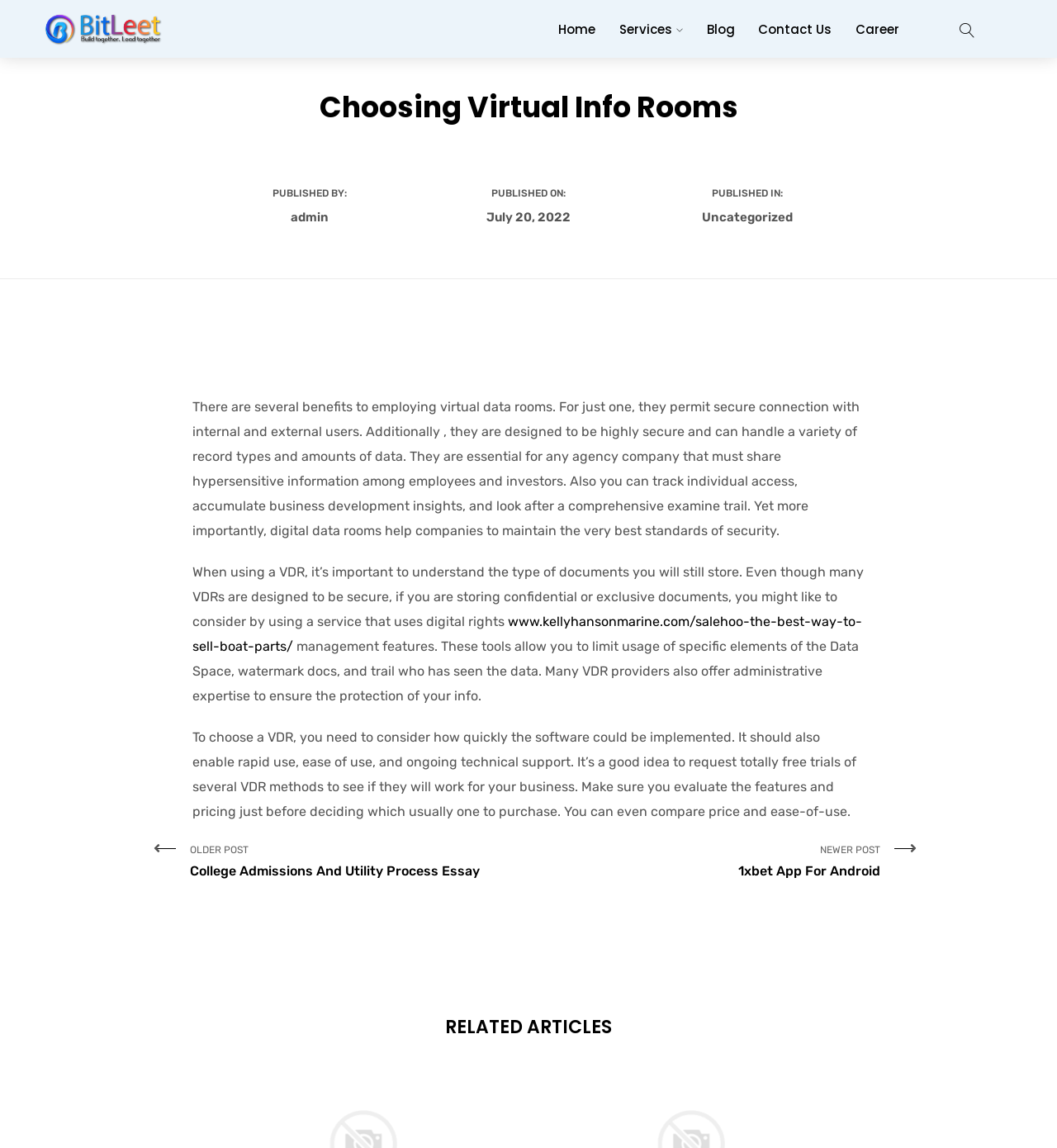Predict the bounding box coordinates of the area that should be clicked to accomplish the following instruction: "Click the logo". The bounding box coordinates should consist of four float numbers between 0 and 1, i.e., [left, top, right, bottom].

[0.041, 0.01, 0.154, 0.04]